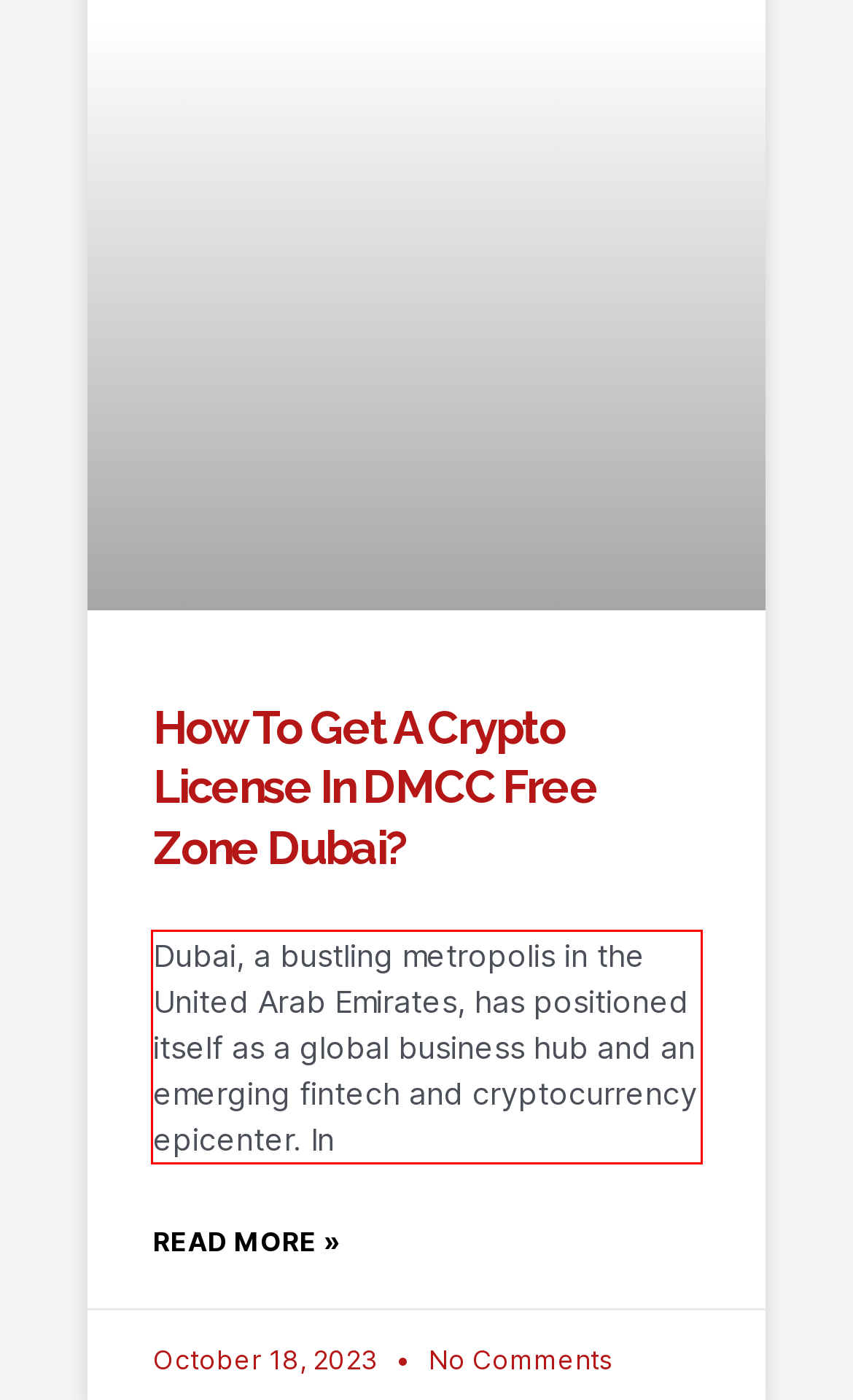Using OCR, extract the text content found within the red bounding box in the given webpage screenshot.

Dubai, a bustling metropolis in the United Arab Emirates, has positioned itself as a global business hub and an emerging fintech and cryptocurrency epicenter. In